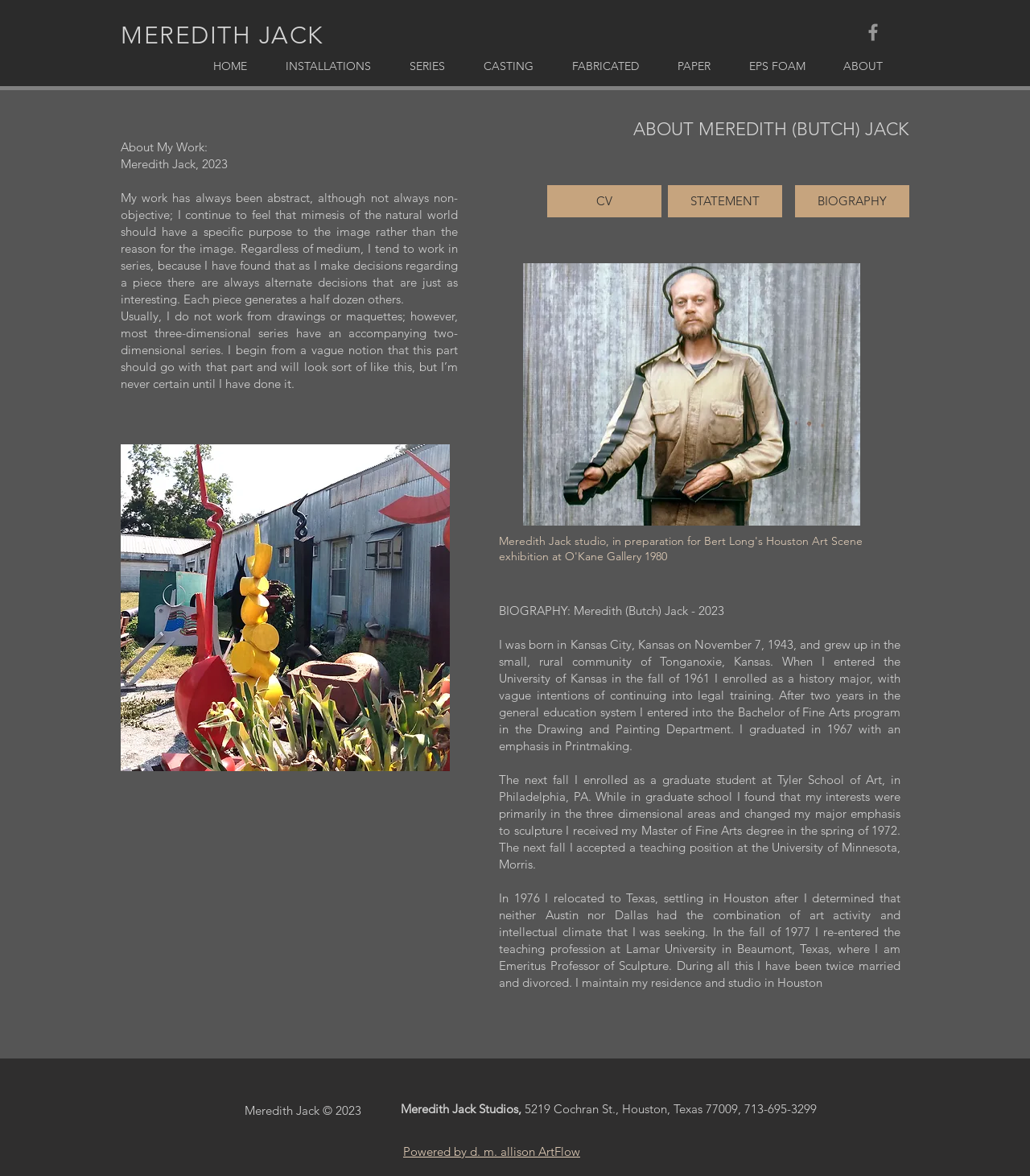Find the bounding box coordinates of the element to click in order to complete the given instruction: "Read Meredith Jack's statement."

[0.648, 0.157, 0.759, 0.185]